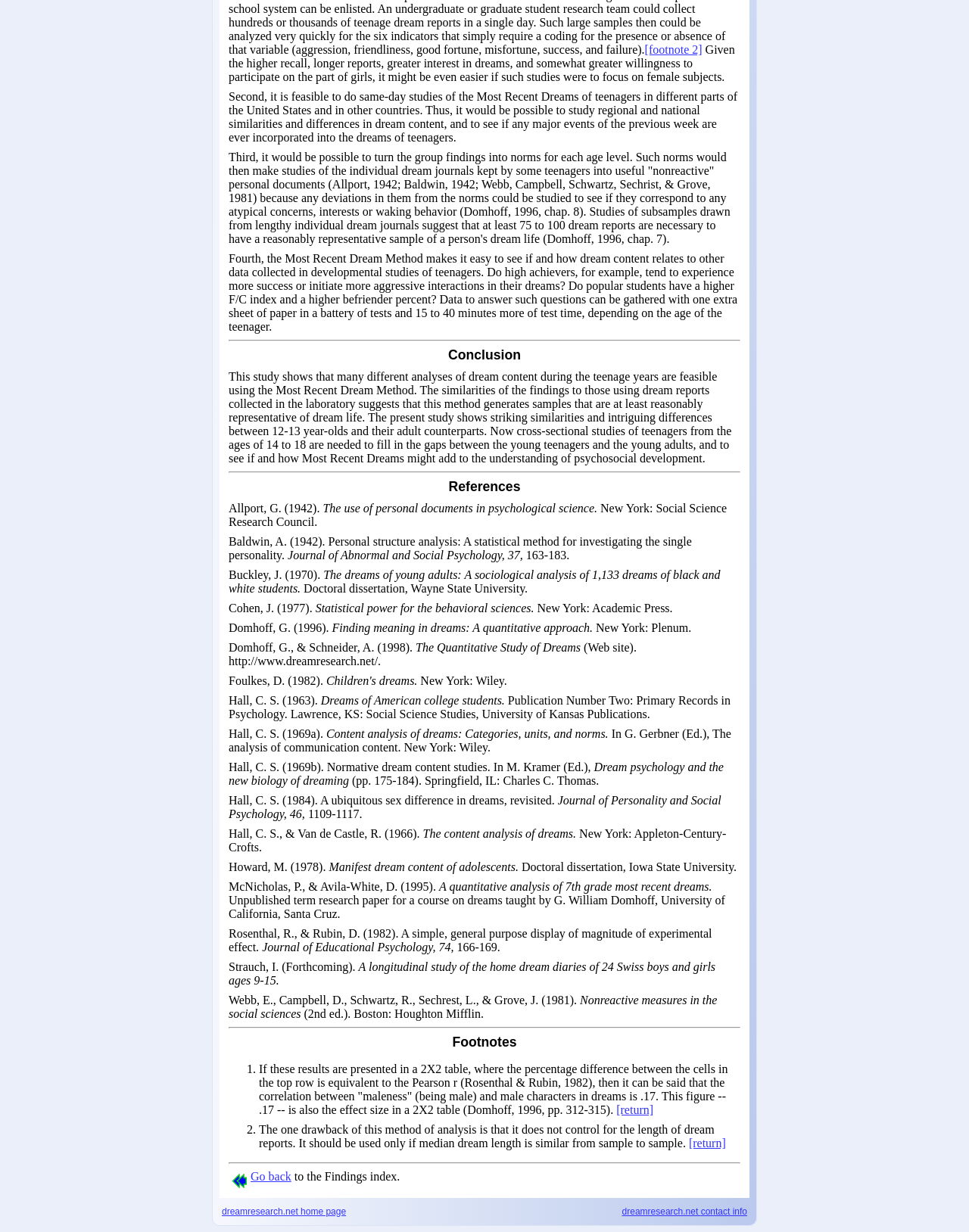Using details from the image, please answer the following question comprehensively:
What is the age range of teenagers studied in this article?

The age range of teenagers studied in this article is 12-18 years old, which can be inferred from the text 'Now cross-sectional studies of teenagers from the ages of 14 to 18 are needed to fill in the gaps between the young teenagers and the young adults...'